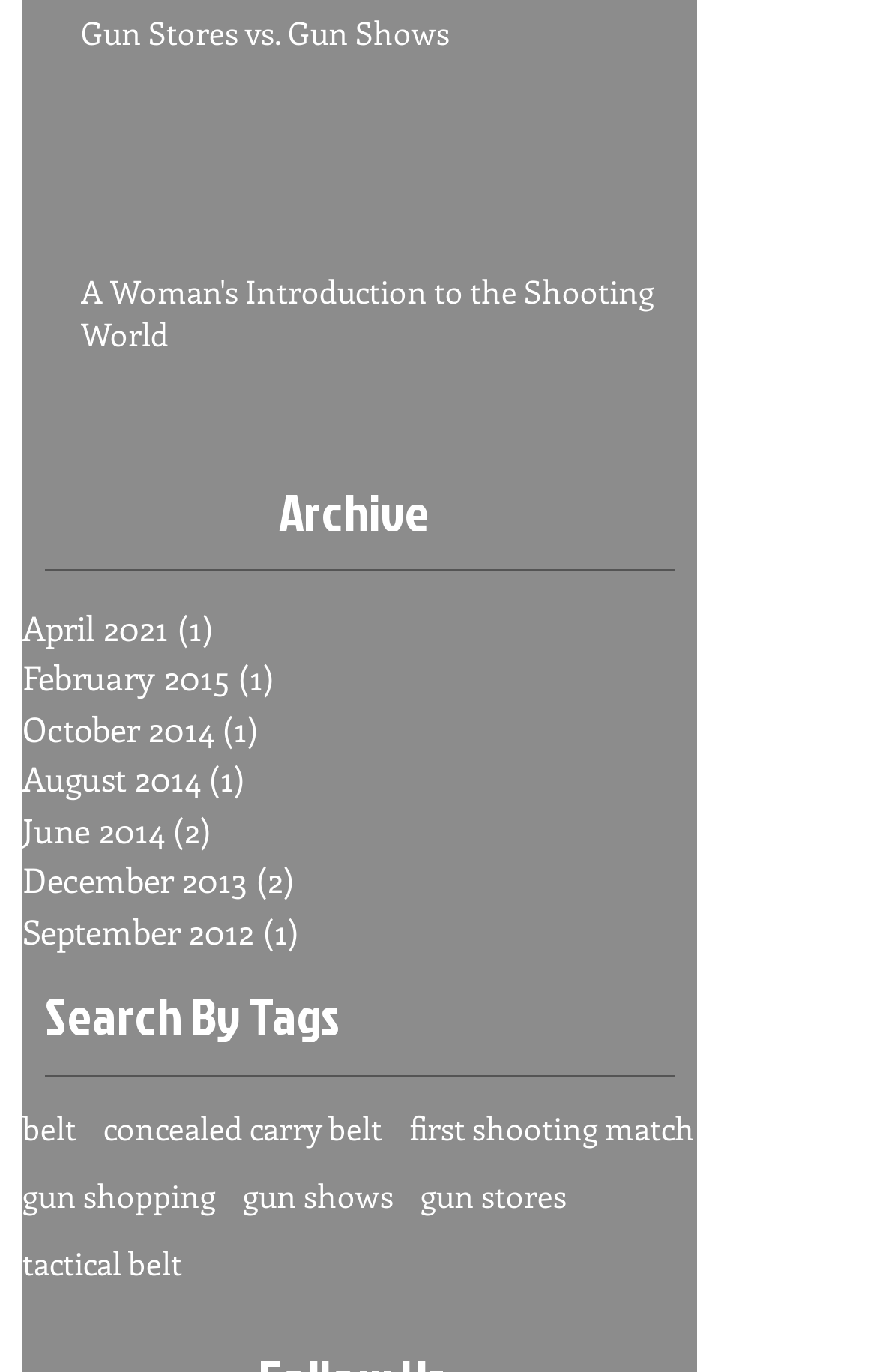Respond to the following query with just one word or a short phrase: 
How many links are under the 'Archive' section?

8